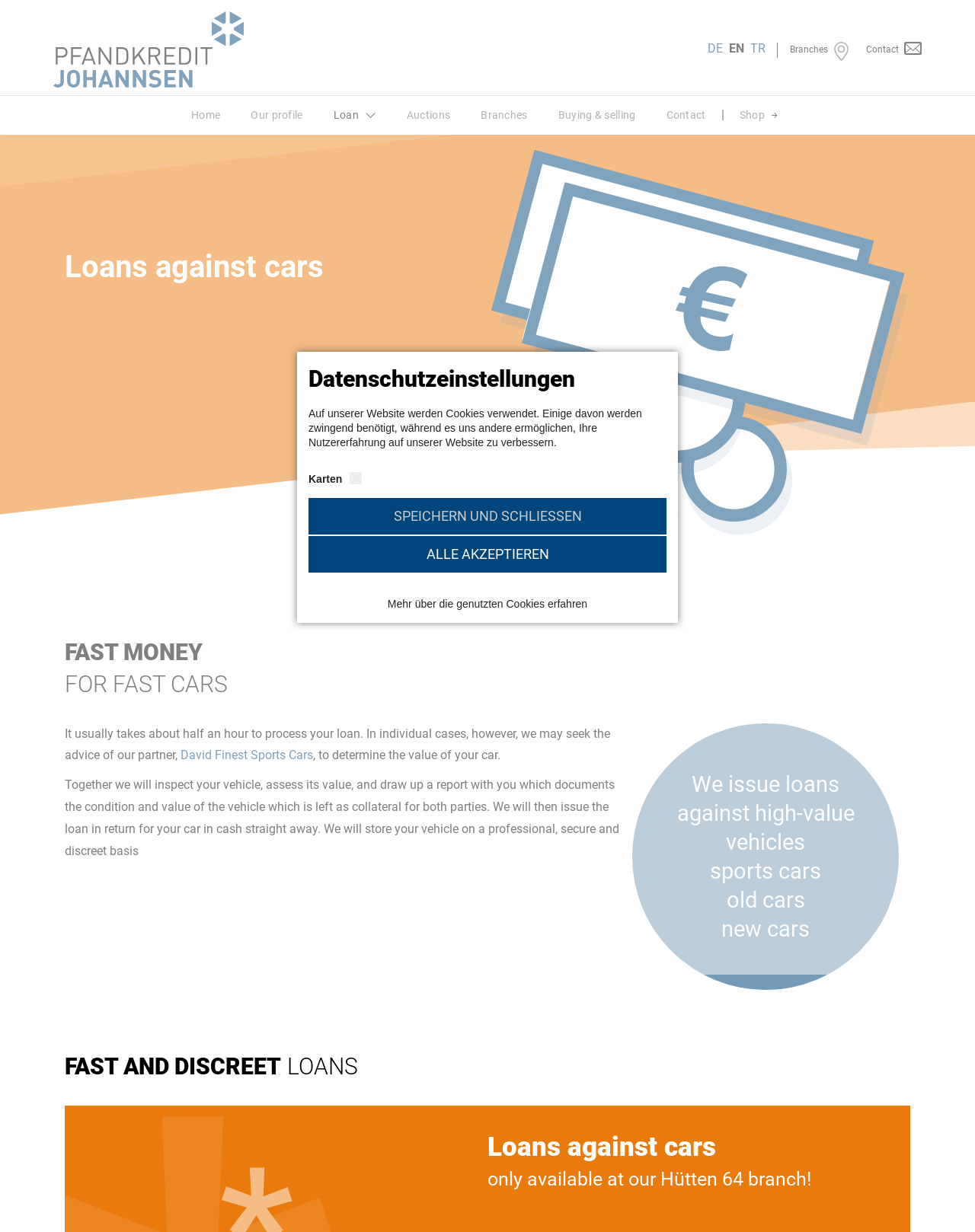Please identify the bounding box coordinates of the element's region that needs to be clicked to fulfill the following instruction: "Read the client testimonial". The bounding box coordinates should consist of four float numbers between 0 and 1, i.e., [left, top, right, bottom].

None